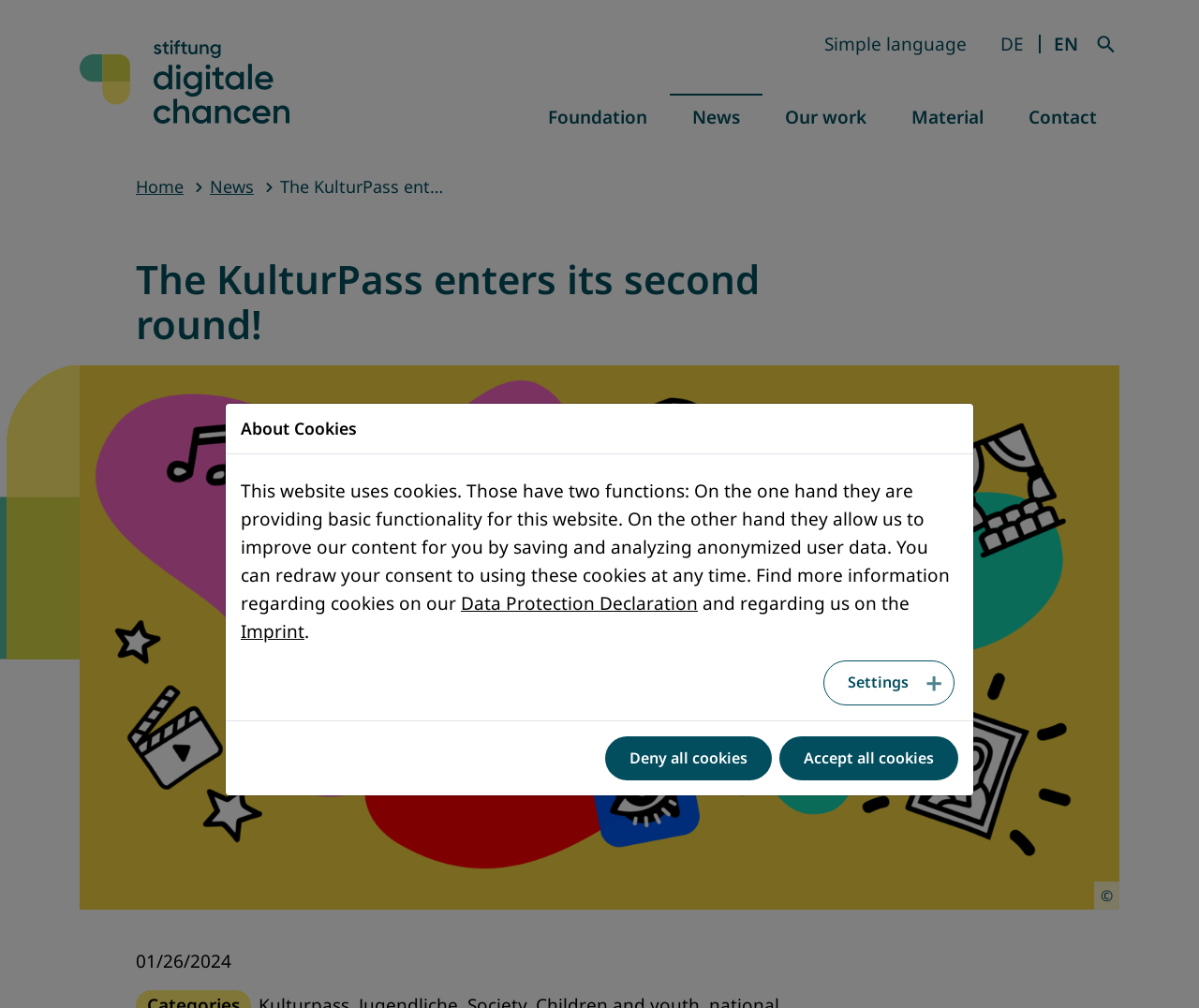What is the headline of the webpage?

The KulturPass enters its second round!  